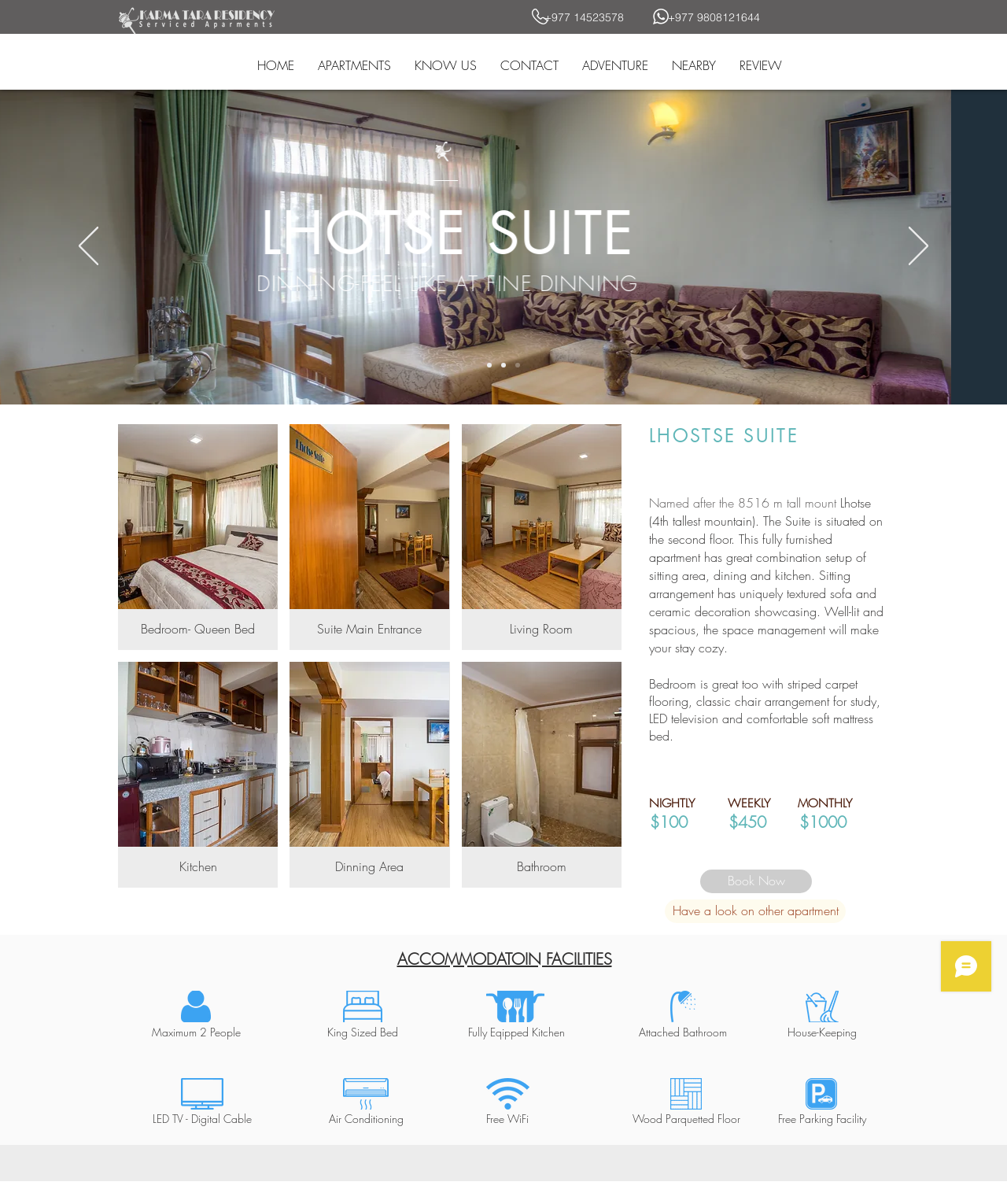Is there a TV in the suite?
Refer to the image and give a detailed answer to the question.

There is a TV in the suite as mentioned in the heading 'LED TV - Digital Cable' under the 'ACCOMMODATOIN FACILITIES' section, and also shown in the image of the TV.